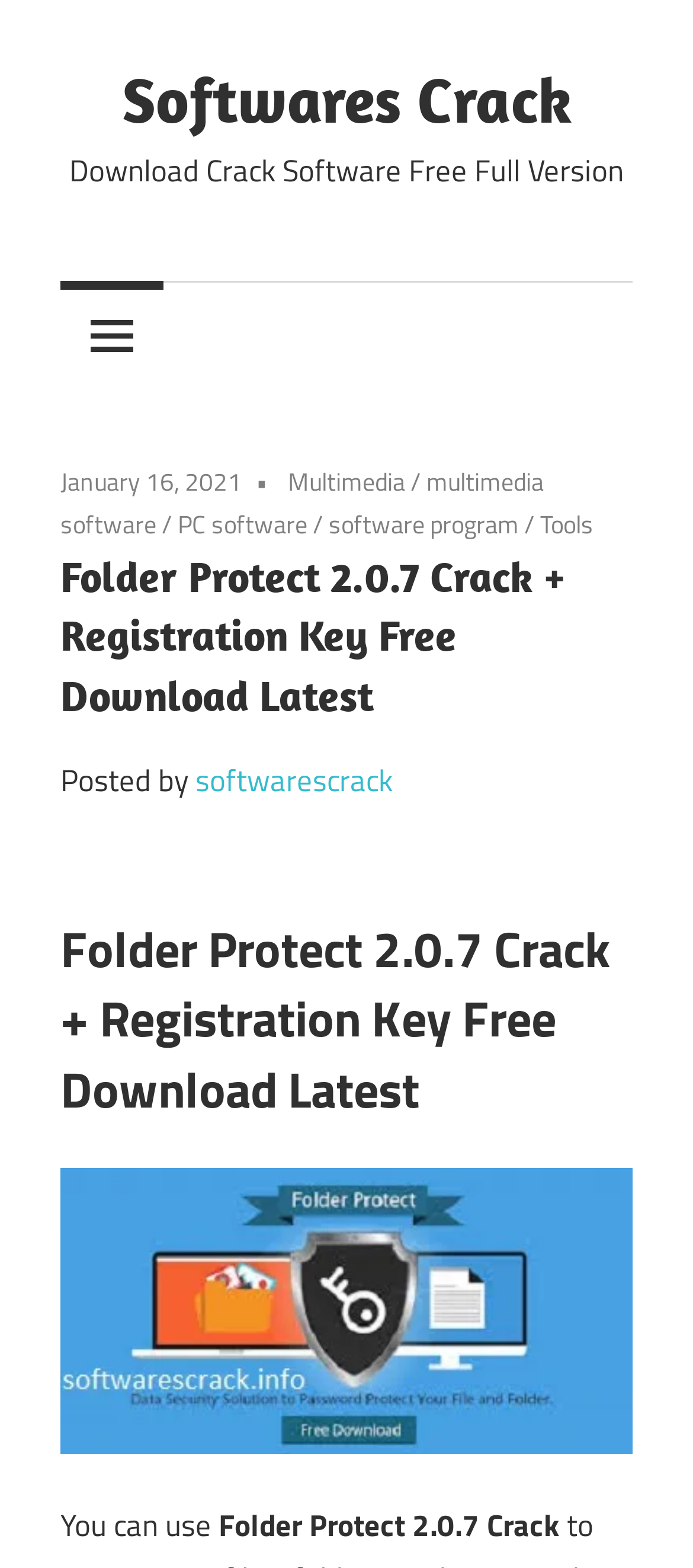Can you pinpoint the bounding box coordinates for the clickable element required for this instruction: "Support Extension"? The coordinates should be four float numbers between 0 and 1, i.e., [left, top, right, bottom].

None